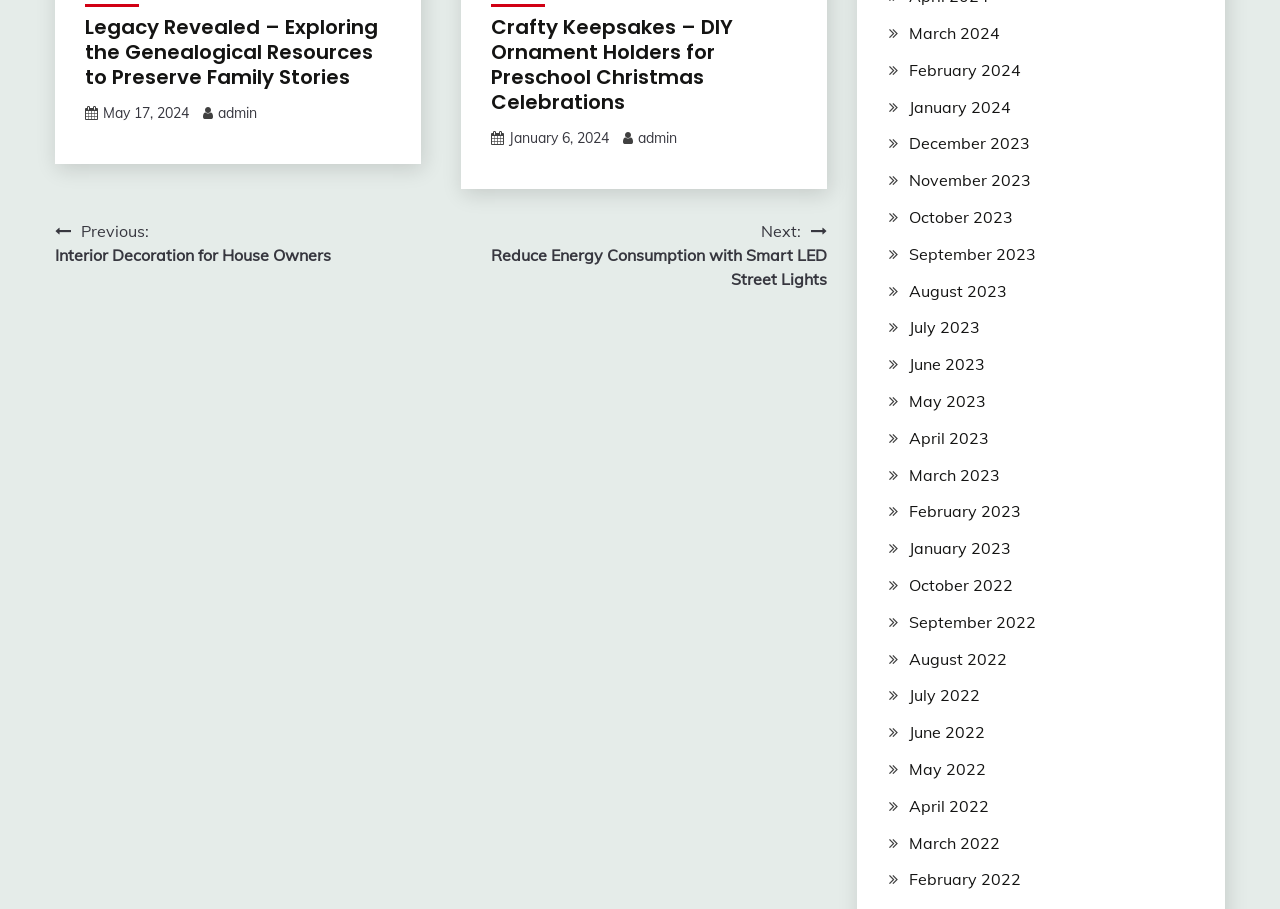How many months are listed in the archive section?
Answer the question with a single word or phrase derived from the image.

24